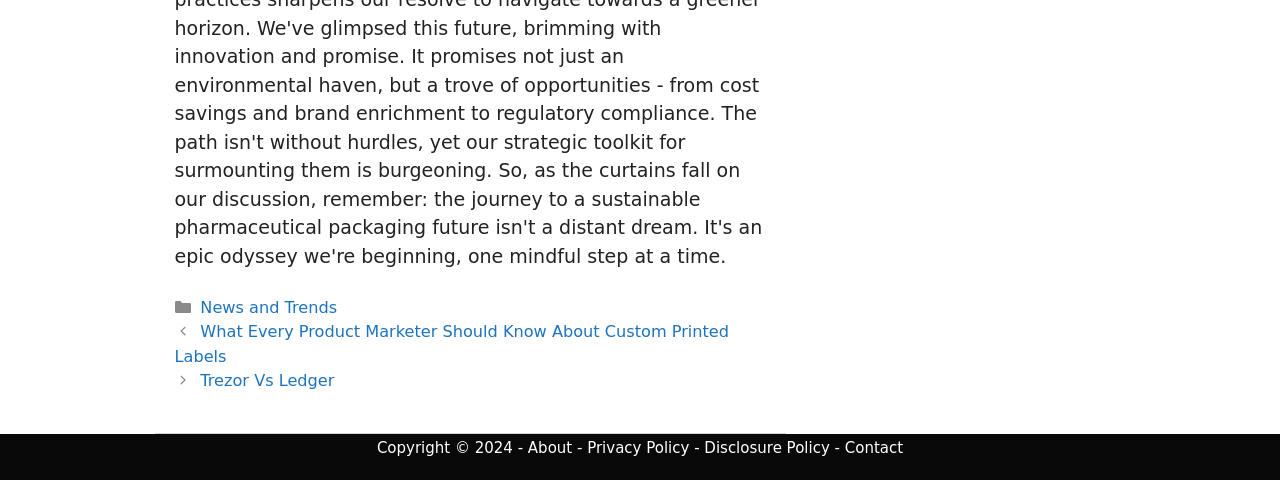What is the title of the next post?
Refer to the image and give a detailed answer to the question.

I determined the title of the next post by looking at the 'Post navigation' section, which contains a 'Next' link with the title 'Trezor Vs Ledger'.